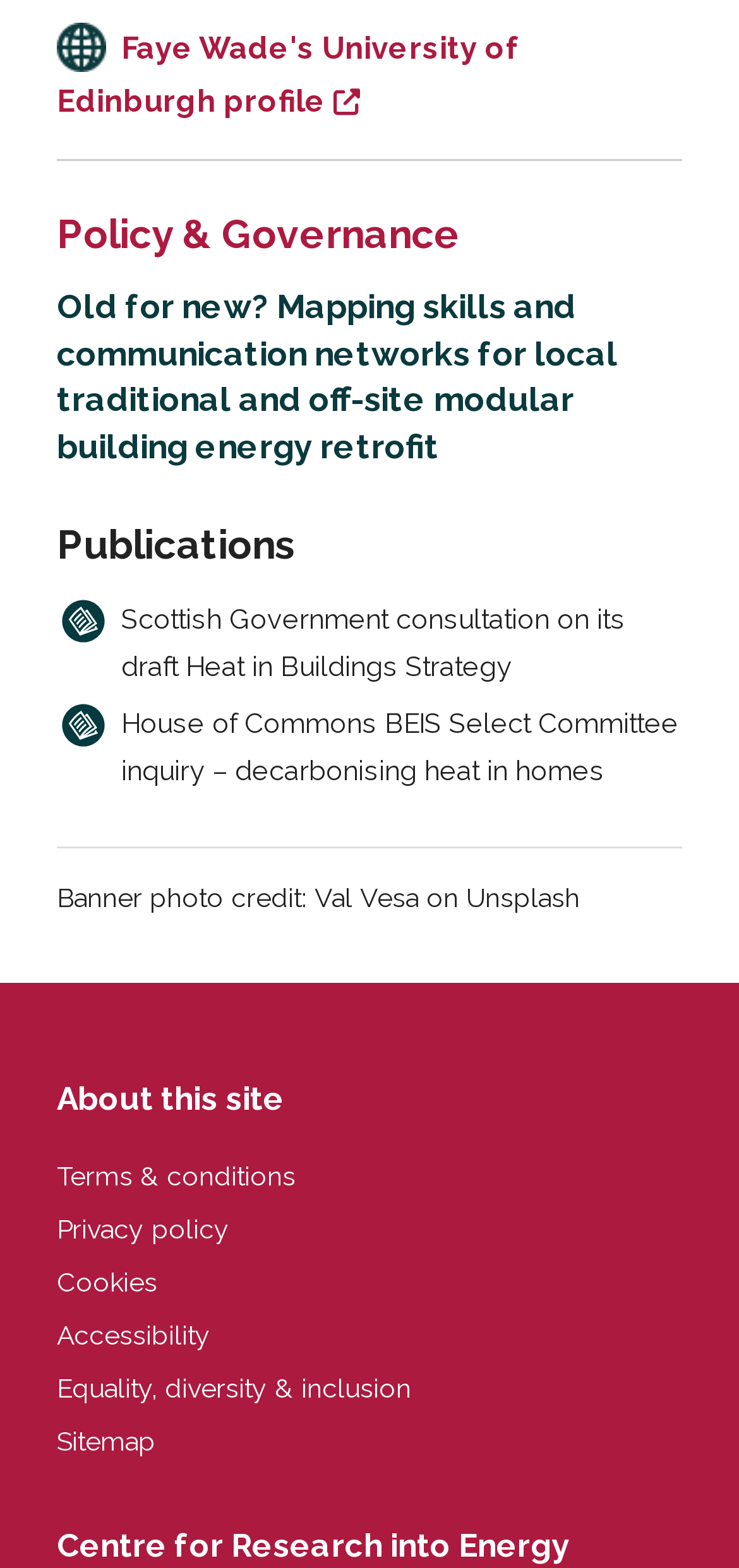Locate the UI element described by Sitemap and provide its bounding box coordinates. Use the format (top-left x, top-left y, bottom-right x, bottom-right y) with all values as floating point numbers between 0 and 1.

[0.077, 0.909, 0.21, 0.928]